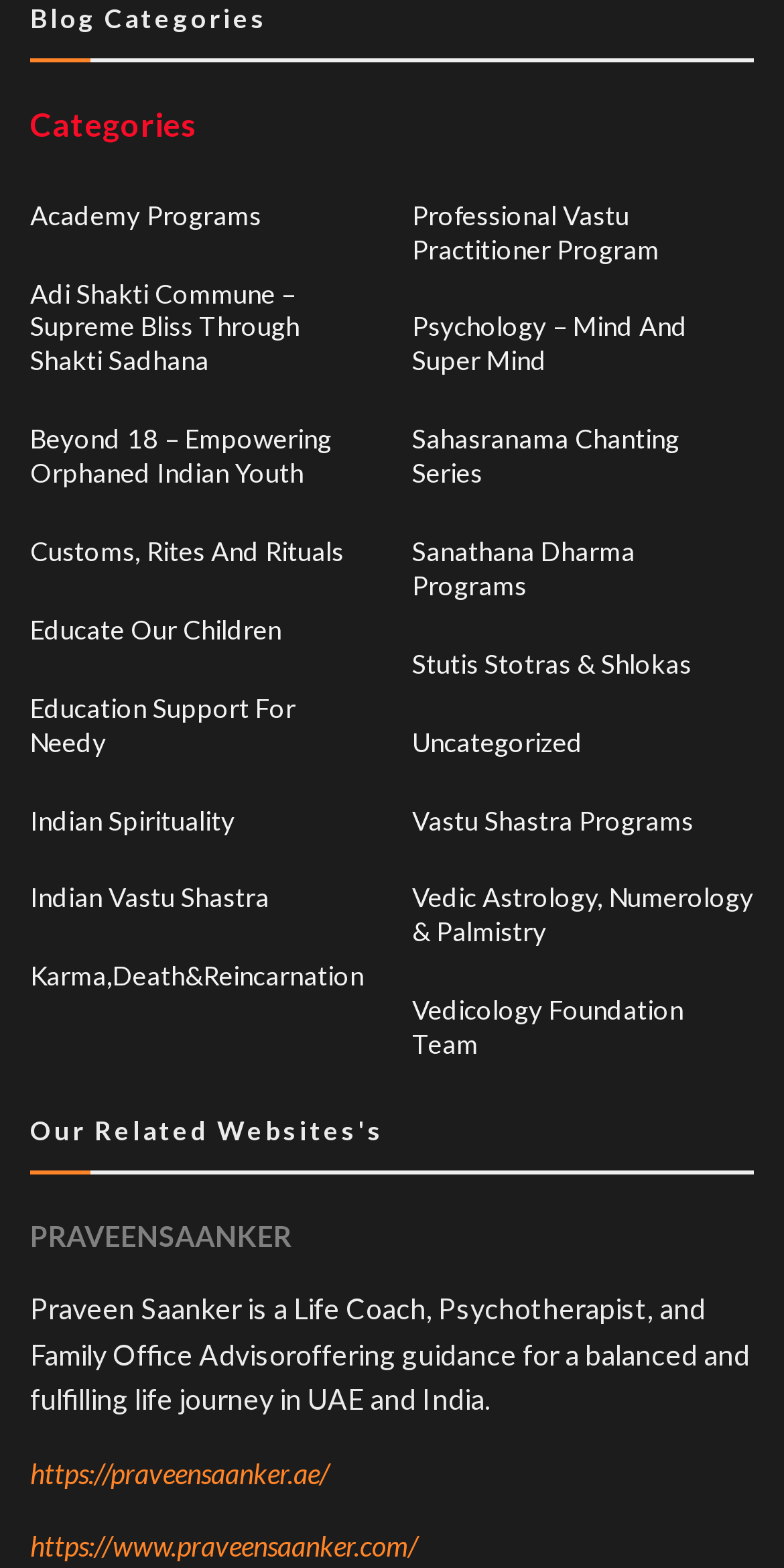Determine the bounding box coordinates of the clickable area required to perform the following instruction: "Click on Academy Programs". The coordinates should be represented as four float numbers between 0 and 1: [left, top, right, bottom].

[0.038, 0.119, 0.333, 0.156]